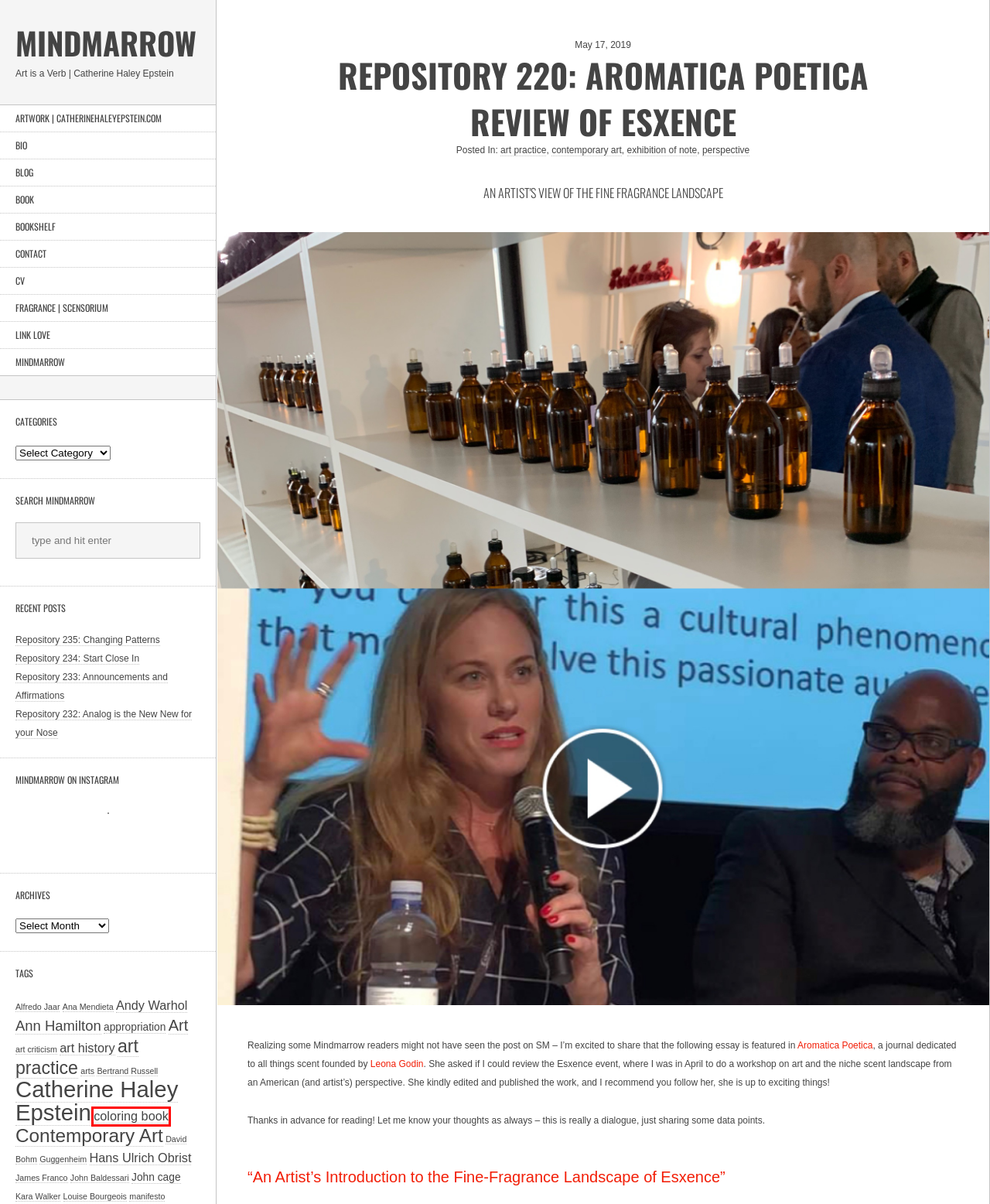Given a webpage screenshot with a red bounding box around a UI element, choose the webpage description that best matches the new webpage after clicking the element within the bounding box. Here are the candidates:
A. Andy Warhol |  mindmarrow
B. Contact |  mindmarrow
C. Repository 234: Start Close In |  mindmarrow
D. art practice |  mindmarrow
E. Bio |  mindmarrow
F. Link Love |  mindmarrow
G. appropriation |  mindmarrow
H. coloring book |  mindmarrow

H